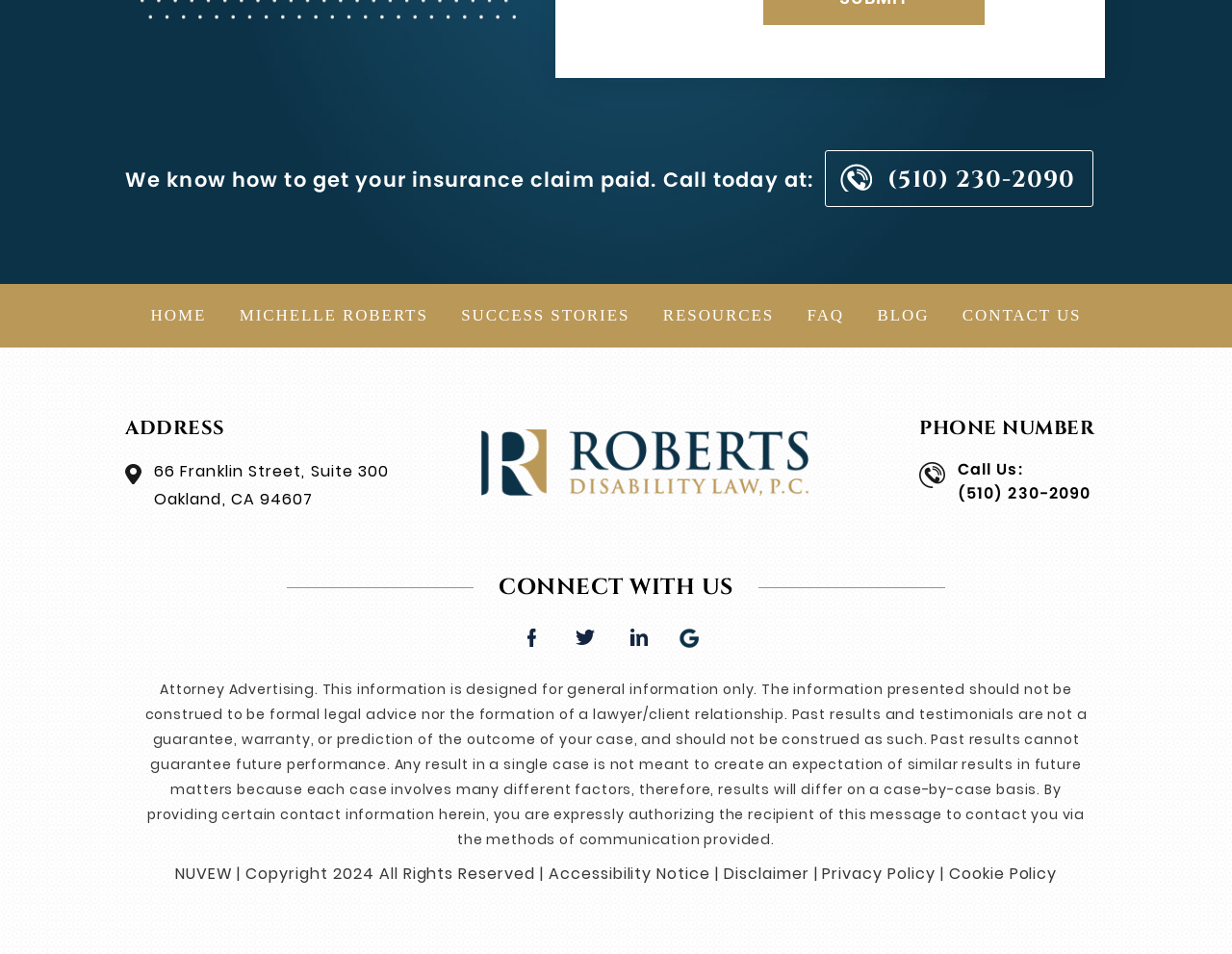Locate the bounding box coordinates of the clickable area needed to fulfill the instruction: "Read the success stories".

[0.363, 0.297, 0.523, 0.364]